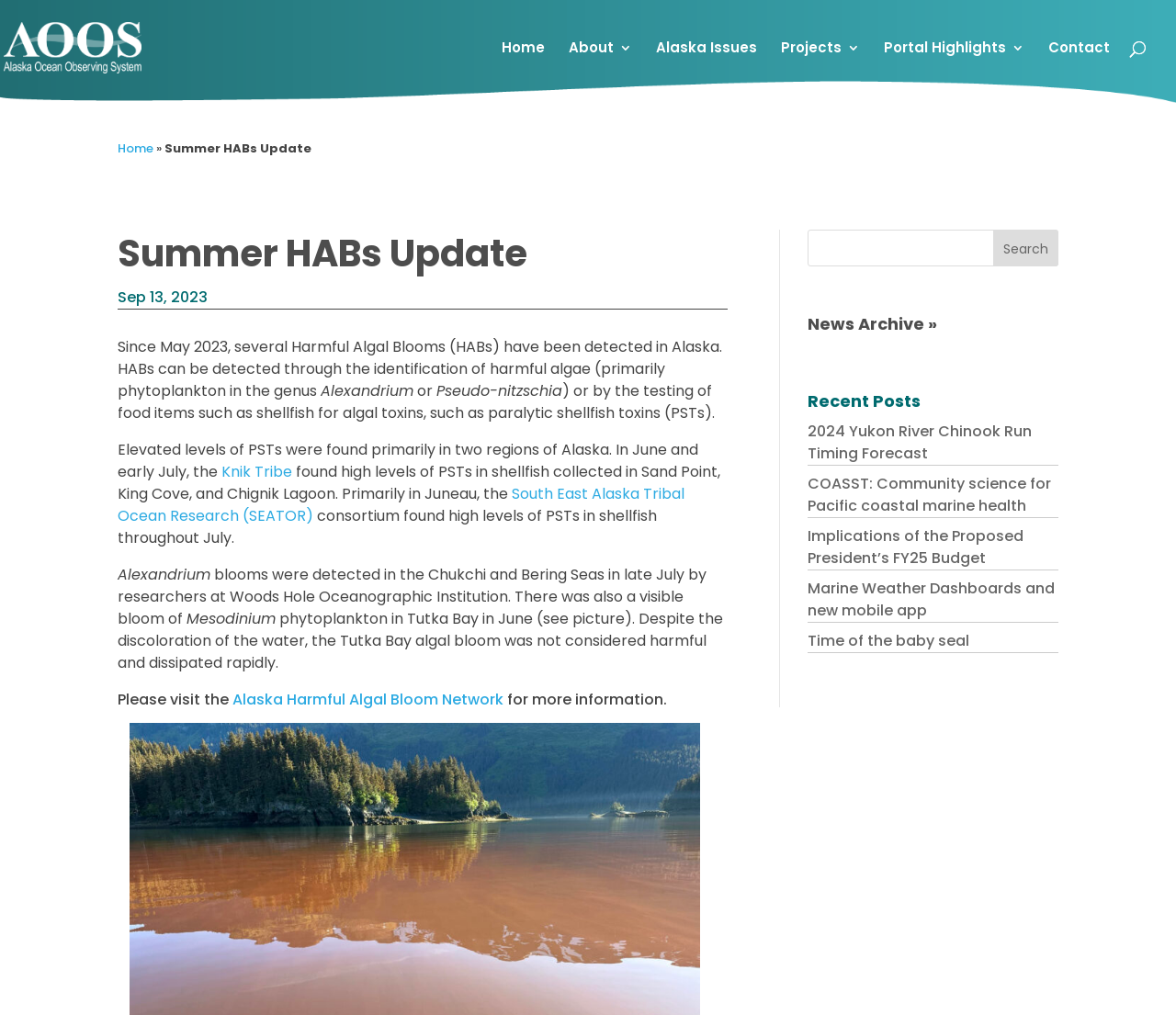What is the name of the consortium that found high levels of PSTs in shellfish?
Give a detailed explanation using the information visible in the image.

The name of the consortium can be found in the text, which mentions that 'the South East Alaska Tribal Ocean Research (SEATOR) consortium found high levels of PSTs in shellfish throughout July'.